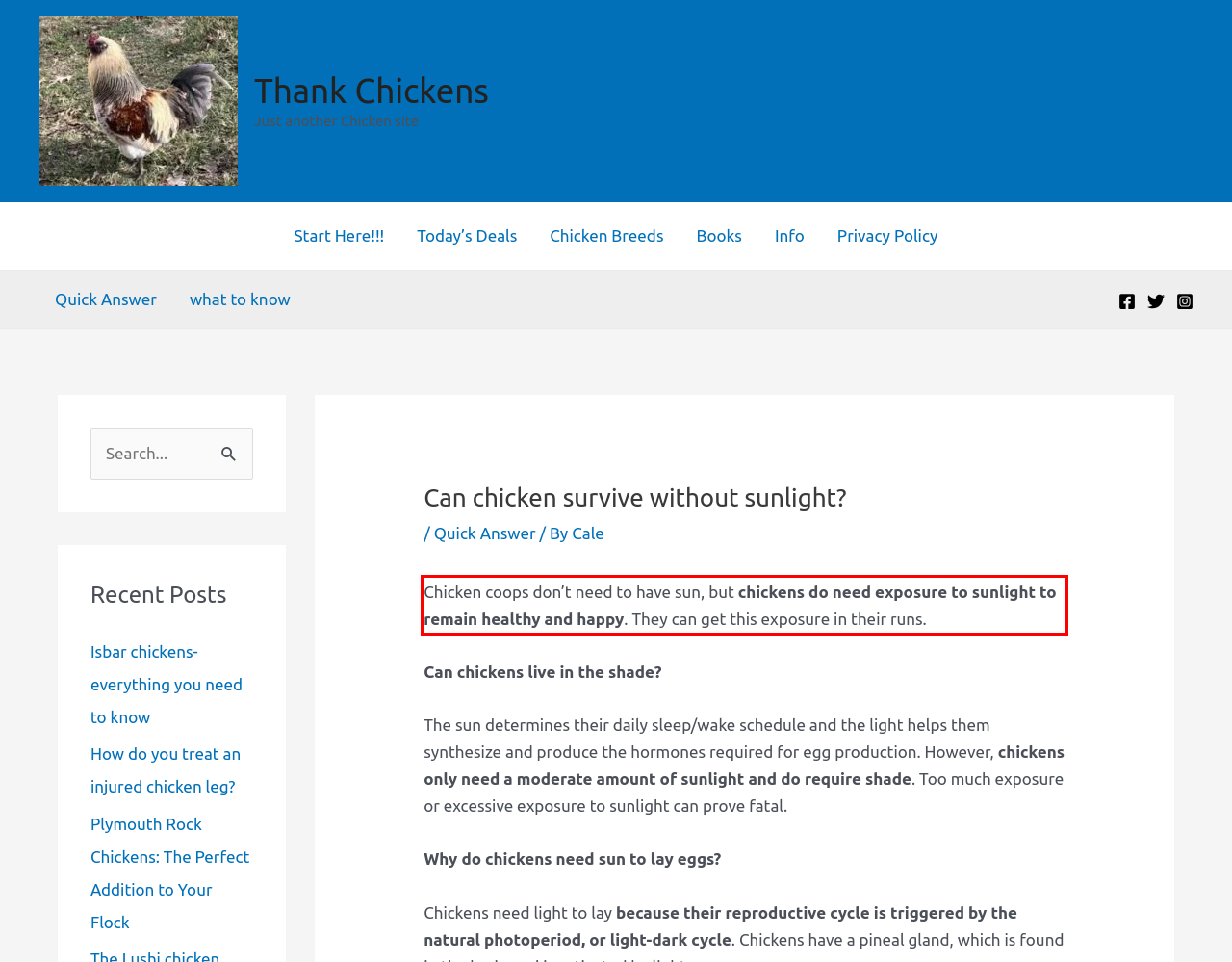Given a screenshot of a webpage with a red bounding box, please identify and retrieve the text inside the red rectangle.

Chicken coops don’t need to have sun, but chickens do need exposure to sunlight to remain healthy and happy. They can get this exposure in their runs.